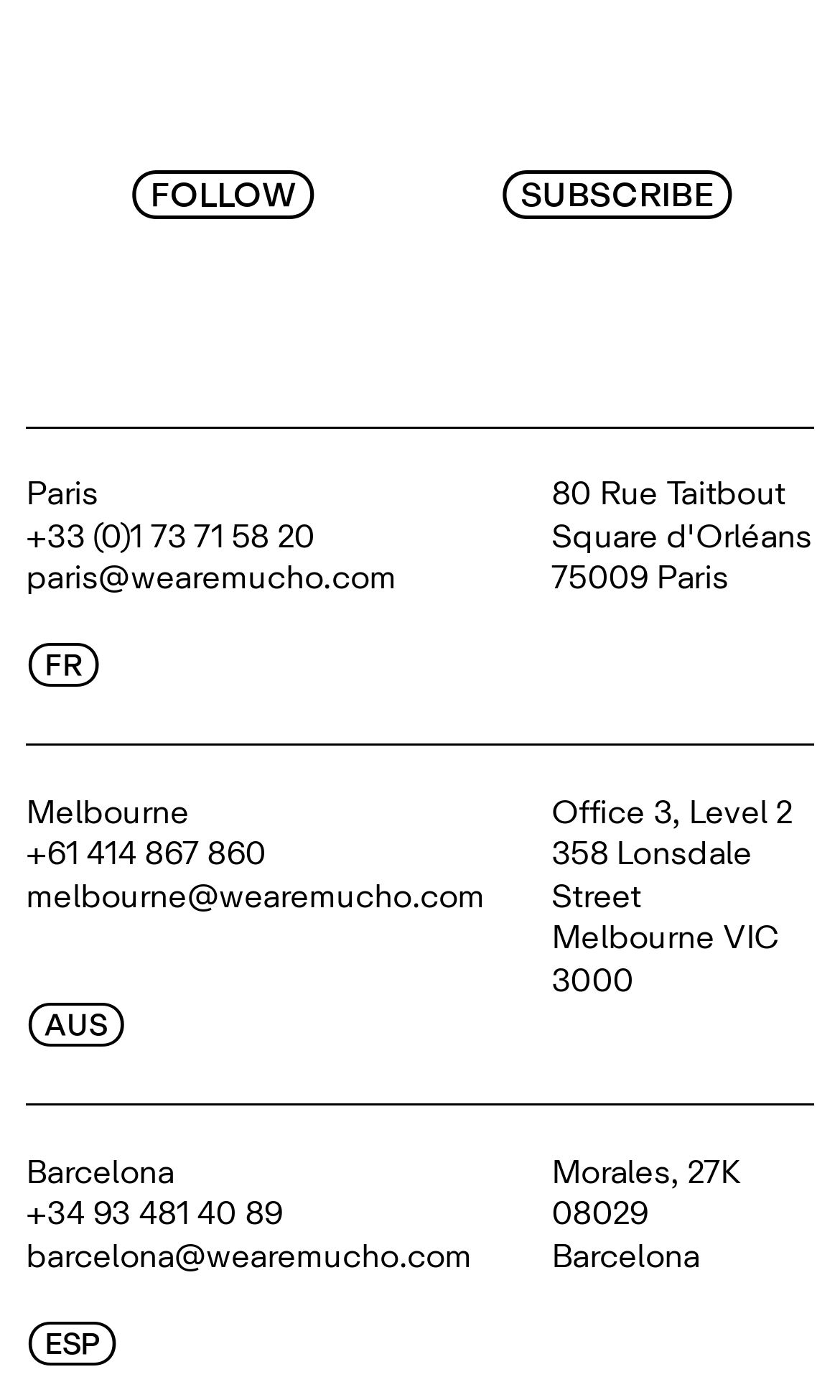How many offices are listed on the webpage?
Refer to the screenshot and respond with a concise word or phrase.

3